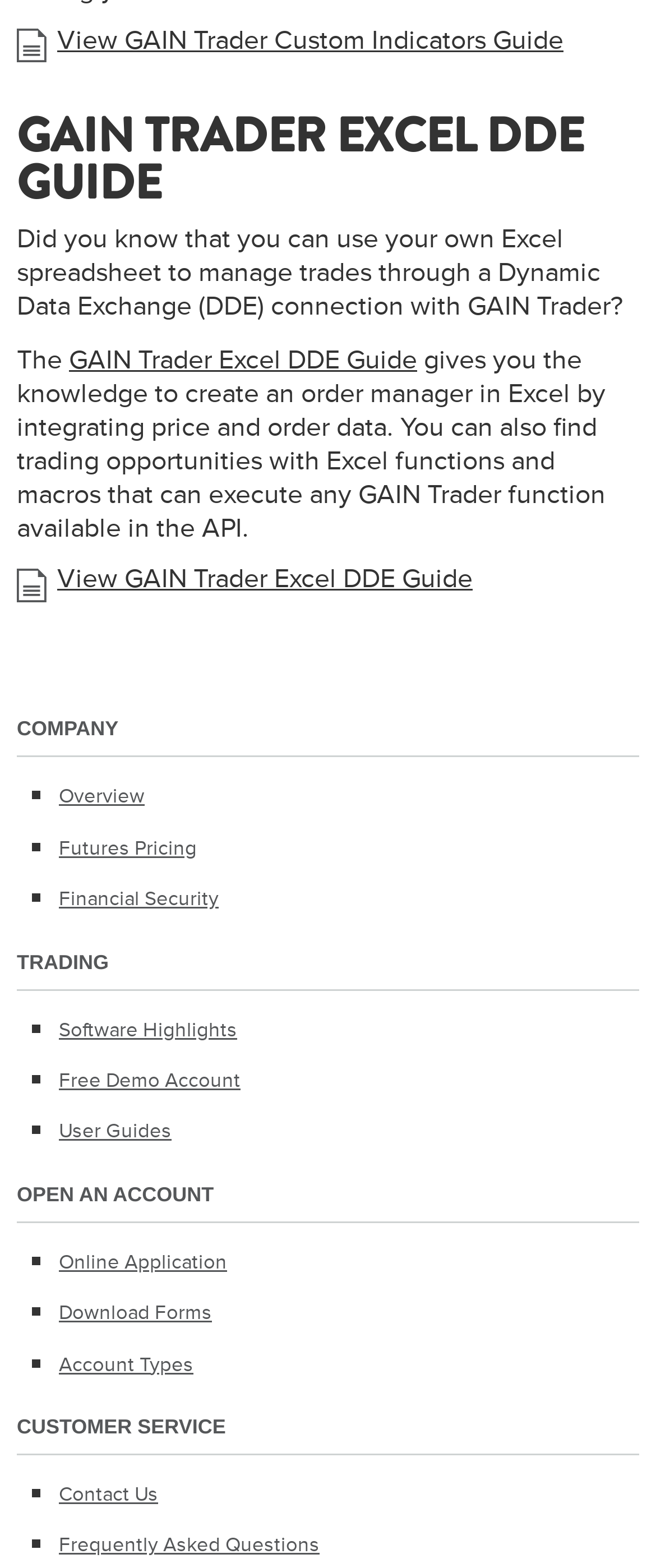Please locate the bounding box coordinates of the element that needs to be clicked to achieve the following instruction: "Read GAIN Trader Excel DDE Guide". The coordinates should be four float numbers between 0 and 1, i.e., [left, top, right, bottom].

[0.105, 0.22, 0.636, 0.241]